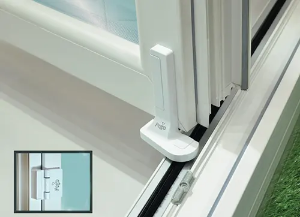Explain the image in a detailed and descriptive way.

The image showcases a section of sliding folding hardware, specifically designed for modern door and window systems. The main unit, highlighted in white, is positioned at the base where the sliding mechanism operates. This innovative hardware not only facilitates smooth and efficient operation but also enhances the aesthetic appeal of any architectural design. 

An inset in the corner provides a closer view, allowing for examination of the intricate design and build quality, essential for ensuring durability and reliability. This product exemplifies the blend of functionality and elegance in fenestration solutions, reflecting the commitment of manufacturers like PEGO to deliver top-notch hardware that meets contemporary needs while ensuring safety and ease of use.